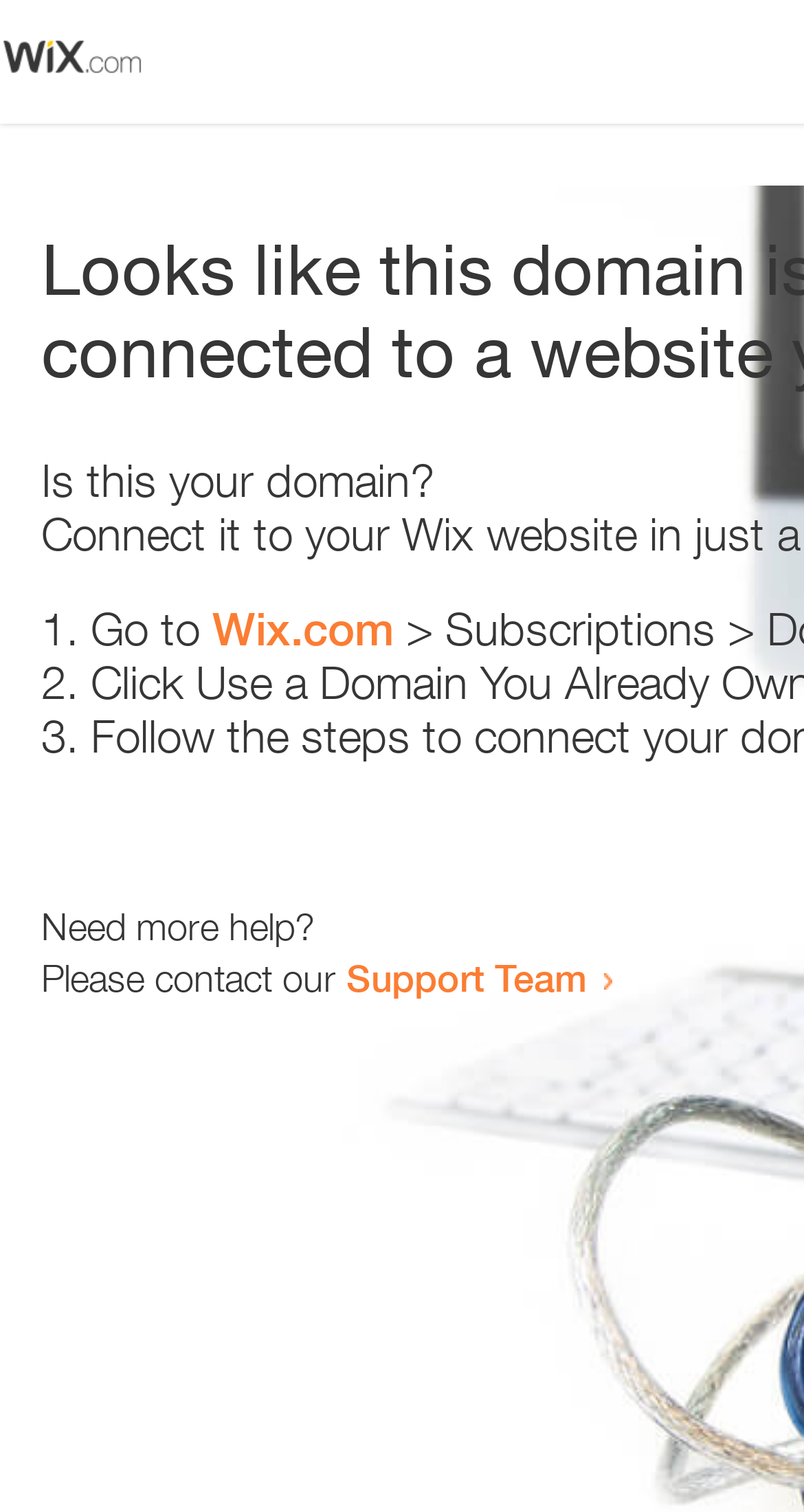Is there an image on the webpage?
Look at the image and respond with a one-word or short-phrase answer.

Yes